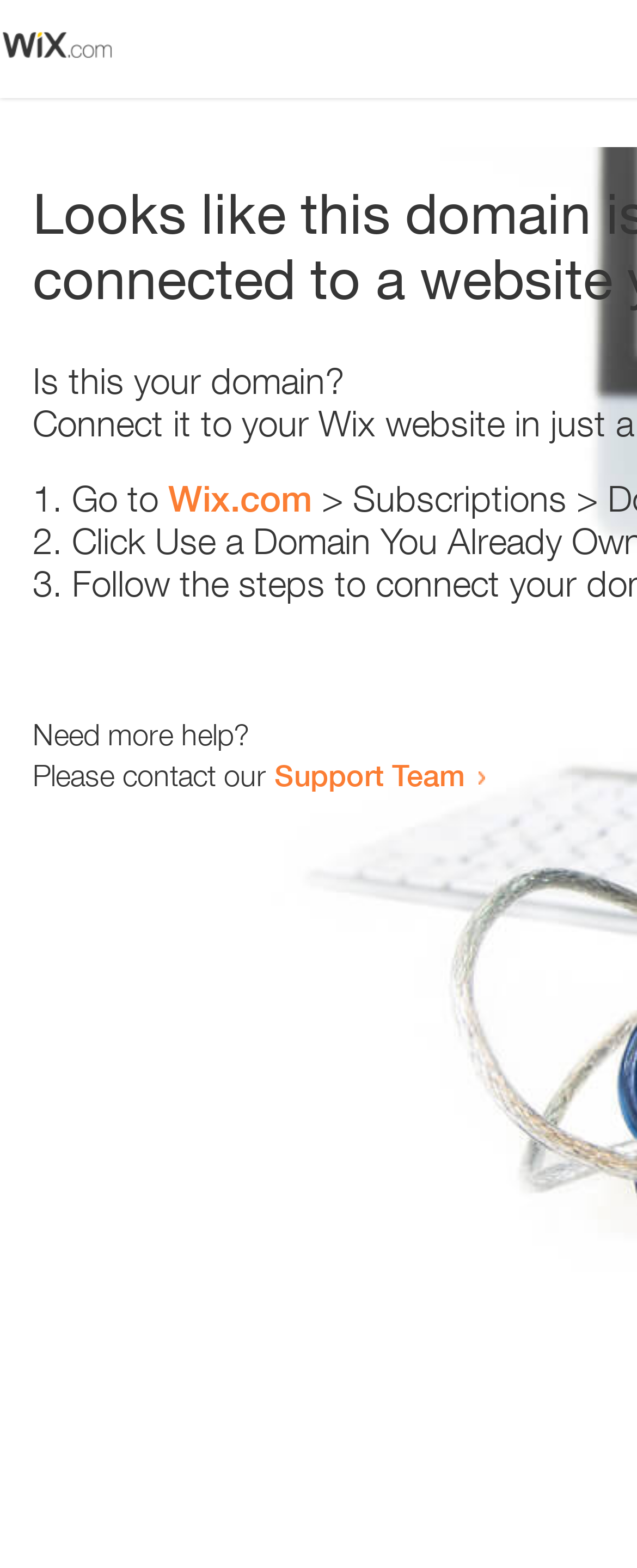Based on the image, please elaborate on the answer to the following question:
What is the position of the 'Need more help?' text?

The 'Need more help?' text is a static text element, and its bounding box coordinates [0.051, 0.458, 0.392, 0.479] indicate that it is positioned below the list of steps, as its y1 coordinate is greater than the y2 coordinates of the list elements.